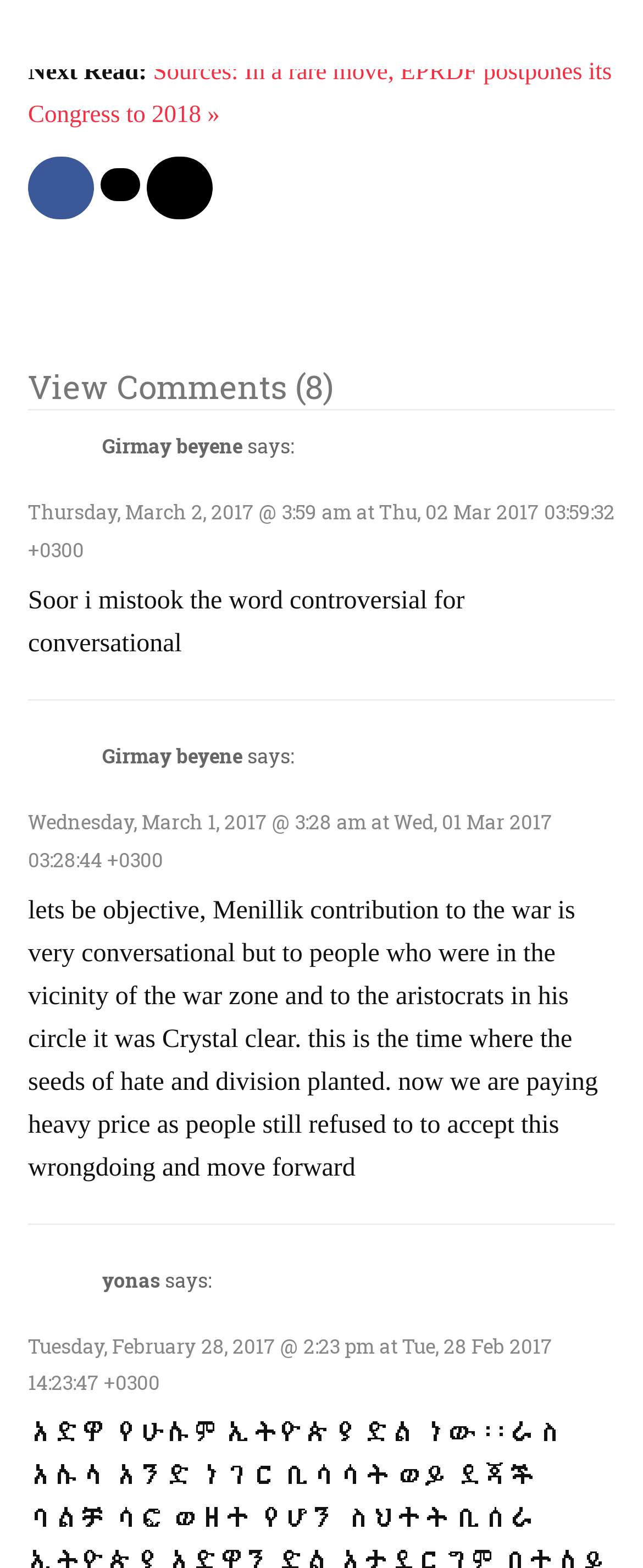Given the element description, predict the bounding box coordinates in the format (top-left x, top-left y, bottom-right x, bottom-right y), using floating point numbers between 0 and 1: aria-label="twitter share" title="twitter share"

[0.156, 0.108, 0.218, 0.129]